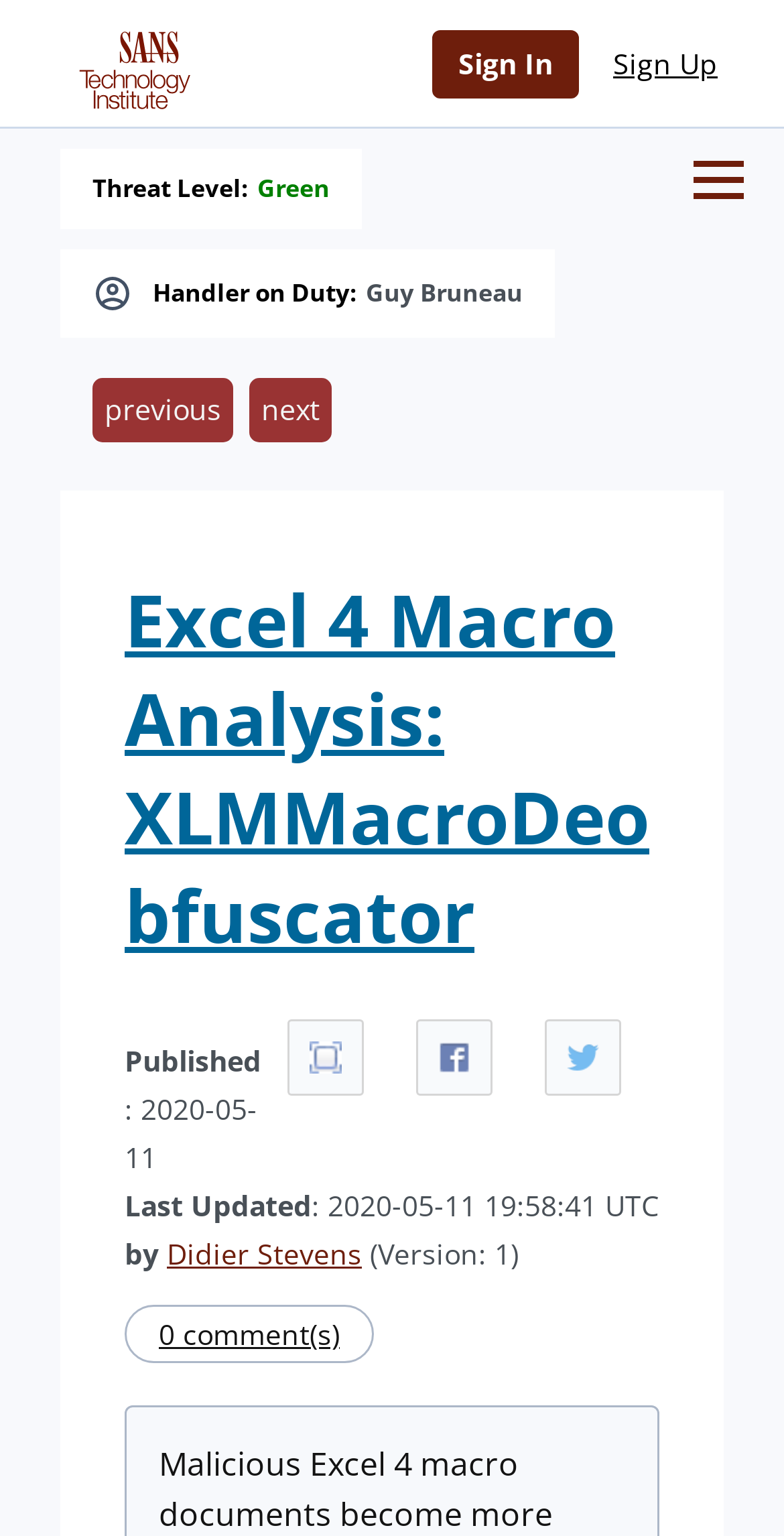Summarize the webpage with intricate details.

This webpage is about Excel 4 Macro Analysis, specifically focusing on XLMMacroDeobfuscator. At the top, there is a heading with the title of the webpage. Below it, there is a link to the SANS Internet Storm Center, accompanied by a small image. 

On the top right, there are two links, "Sign In" and "Sign Up", positioned side by side. 

Further down, there is an image, followed by a static text "Handler on Duty:" and a link to "Guy Bruneau". Next to it, there is another static text "Threat Level:" with a link to "Green" beside it. 

Below these elements, there are two links, "previous" and "next", positioned side by side. 

The main content of the webpage starts with a heading "Excel 4 Macro Analysis: XLMMacroDeobfuscator", which is a link. Below it, there are several static texts, including "Published", "Last Updated", and "by", along with their corresponding dates and author information. There is also a link to the author, Didier Stevens. 

On the right side of the main content, there are several links, including "Full Screen", "Share on Facebook", and "Share on Twitter". 

At the bottom, there is a link to "0 comment(s)". On the top right corner, there is a generic element "Open the menu".